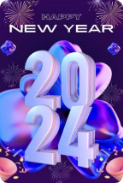What is the atmosphere of the image?
Can you provide a detailed and comprehensive answer to the question?

The image features a vibrant blend of purples and blues, adorned with festive elements such as stylized balloons, confetti, and fireworks, creating a joyful and celebratory atmosphere.